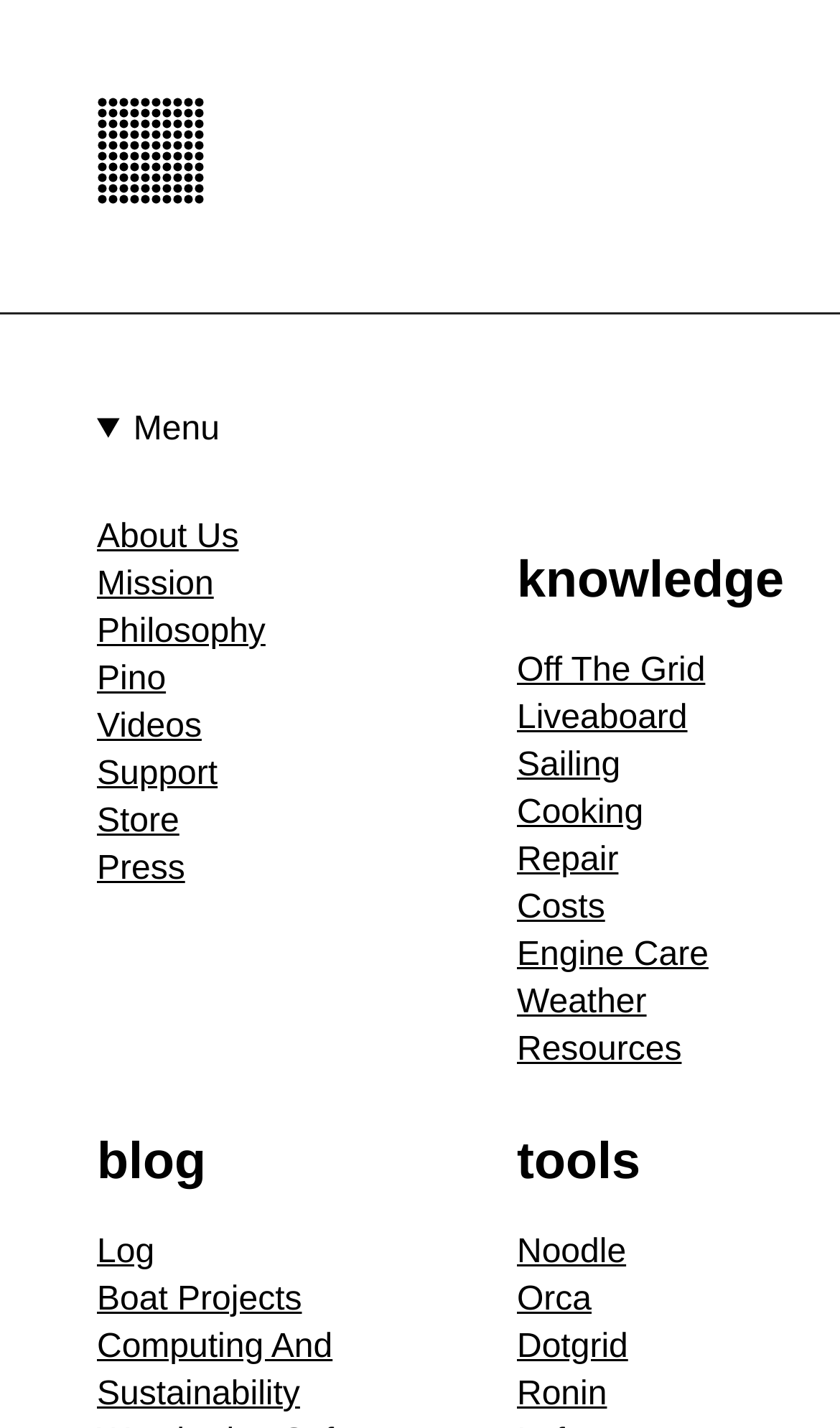Please specify the bounding box coordinates of the region to click in order to perform the following instruction: "check Log".

[0.115, 0.864, 0.184, 0.89]